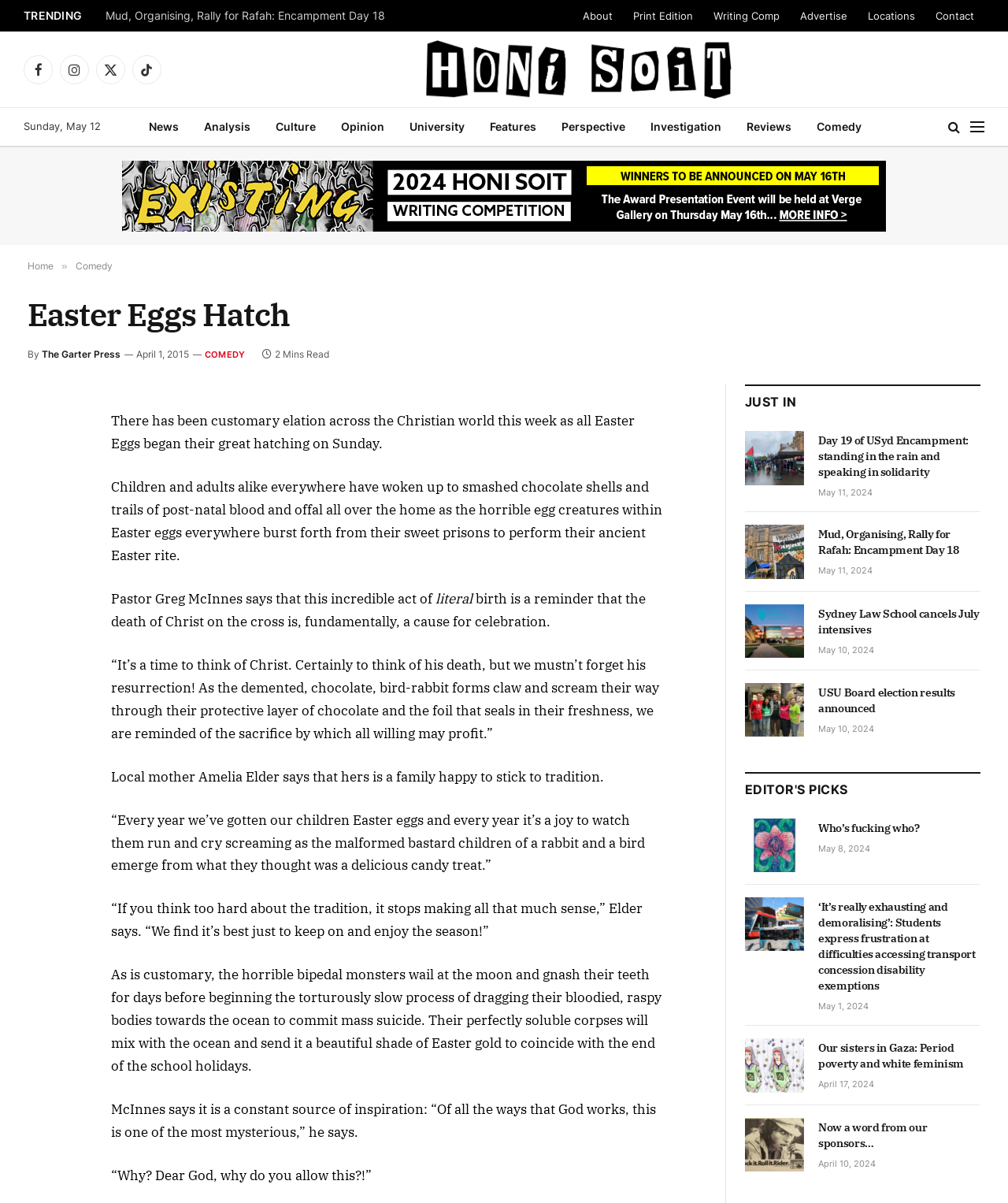From the given element description: "LinkedIn", find the bounding box for the UI element. Provide the coordinates as four float numbers between 0 and 1, in the order [left, top, right, bottom].

[0.027, 0.43, 0.057, 0.455]